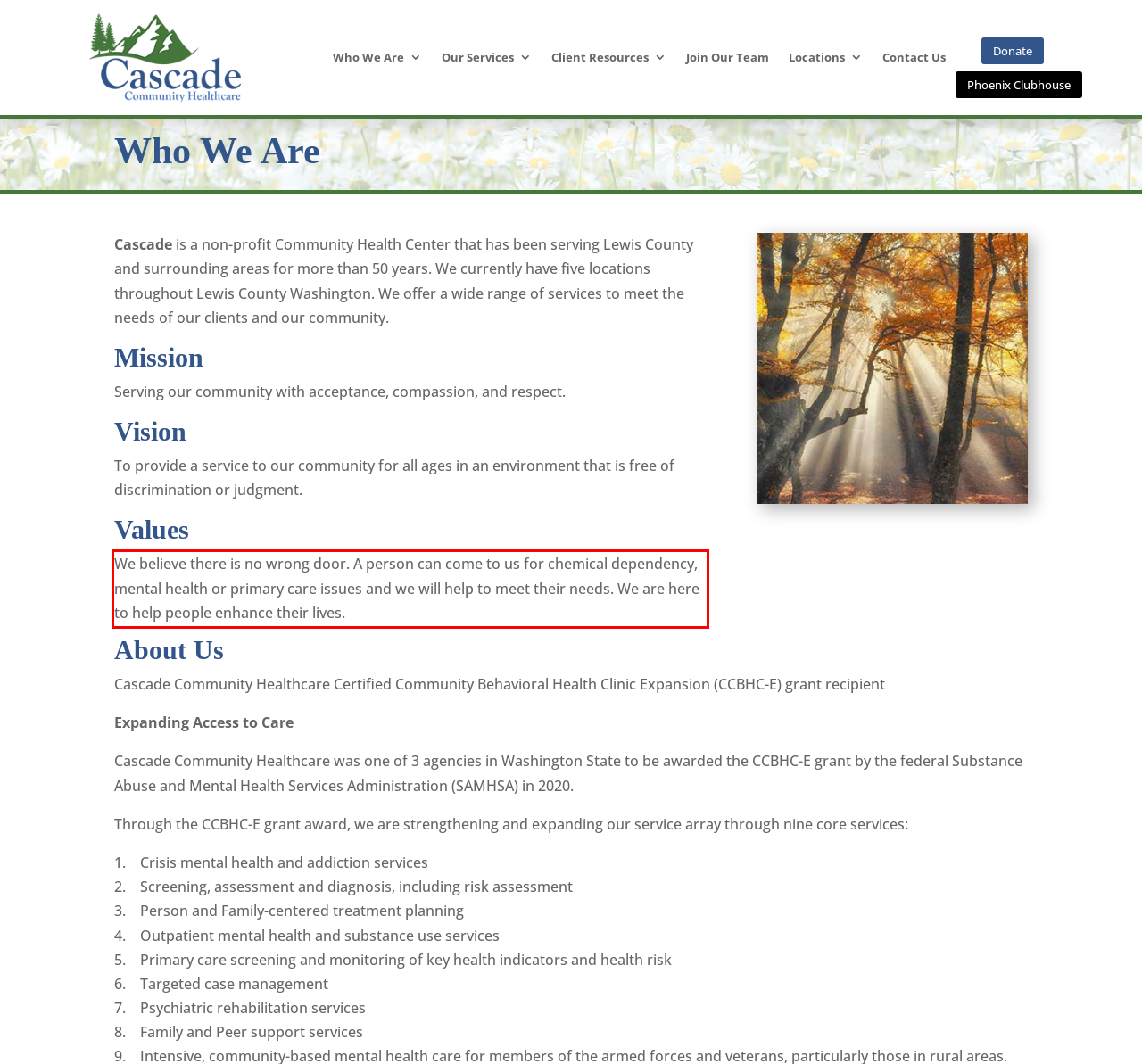You have a screenshot of a webpage with a UI element highlighted by a red bounding box. Use OCR to obtain the text within this highlighted area.

We believe there is no wrong door. A person can come to us for chemical dependency, mental health or primary care issues and we will help to meet their needs. We are here to help people enhance their lives.